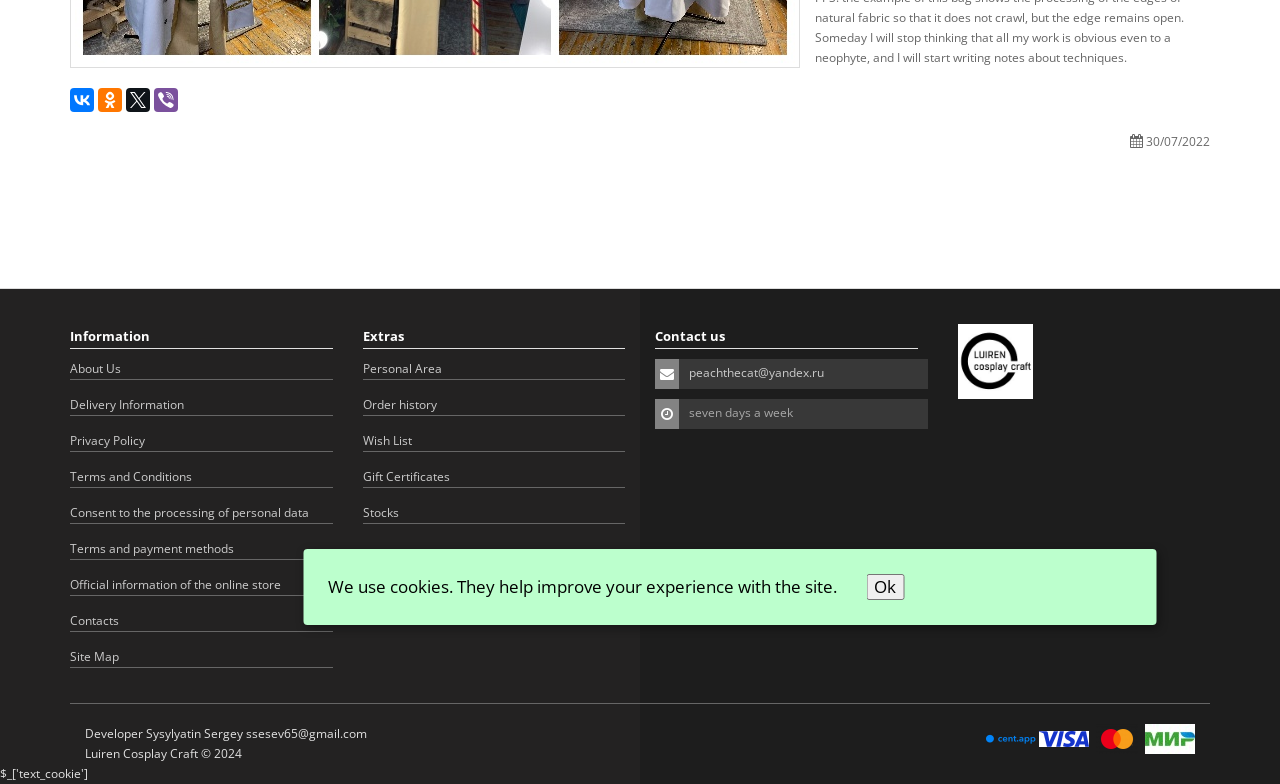Based on the description "Contacts", find the bounding box of the specified UI element.

[0.055, 0.78, 0.26, 0.807]